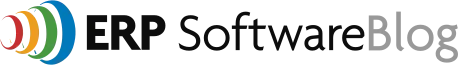What is the primary focus of the ERP Software Blog? Based on the image, give a response in one word or a short phrase.

ERP software solutions